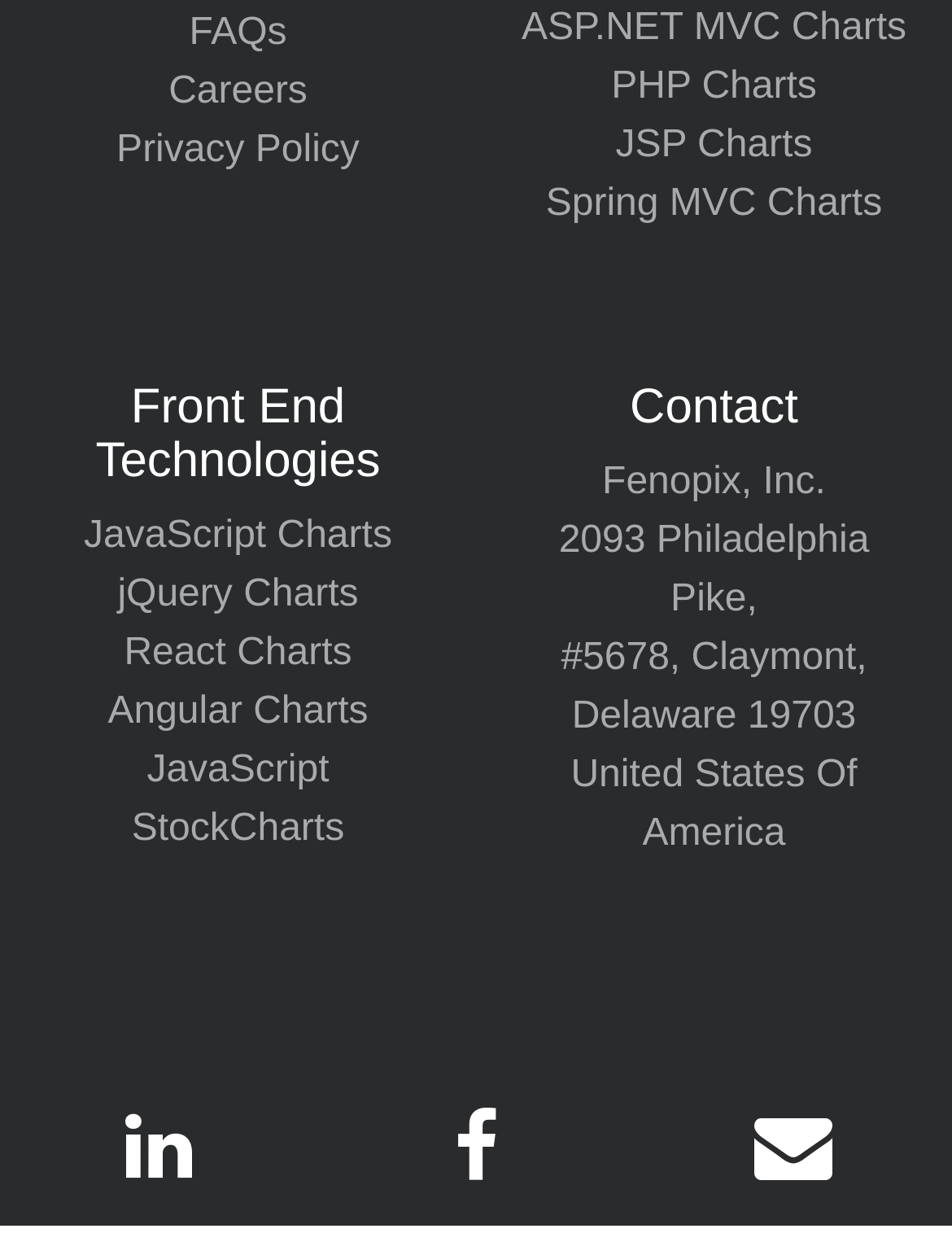Specify the bounding box coordinates of the area to click in order to execute this command: 'Visit our LinkedIn page'. The coordinates should consist of four float numbers ranging from 0 to 1, and should be formatted as [left, top, right, bottom].

[0.132, 0.898, 0.201, 0.967]